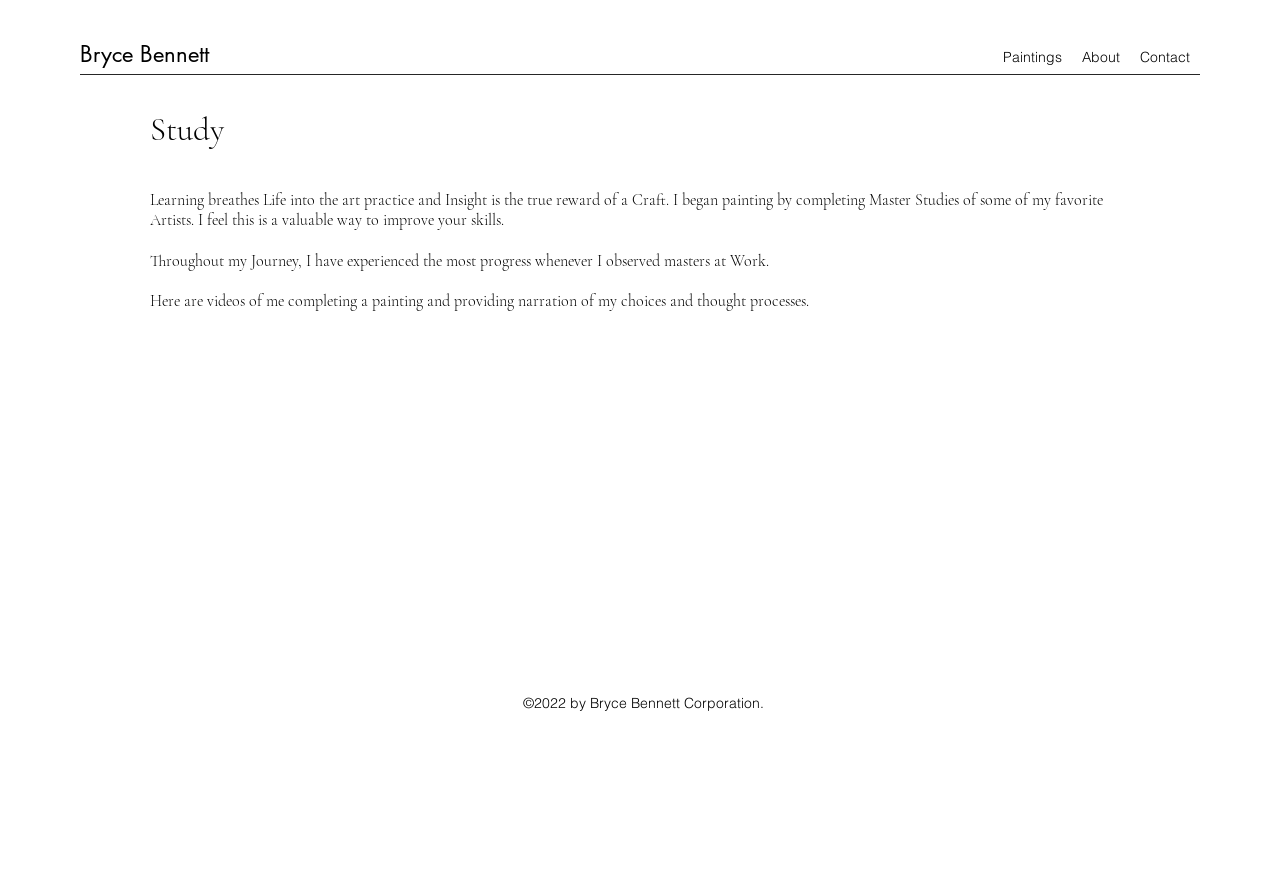Generate a thorough caption that explains the contents of the webpage.

The webpage is about Bryce Bennett's study and art practice. At the top left, there is a link to Bryce Bennett's profile. To the right of this link, there is a navigation menu with three links: "Paintings", "About", and "Contact". 

Below the navigation menu, there is a main section that takes up most of the page. In this section, there is a title "Study" followed by a paragraph of text that explains the importance of learning and mastering art skills through studying the work of other artists. 

Below this paragraph, there is another paragraph that discusses the progress the artist has made by observing masters at work. 

Next, there is a section that introduces videos of the artist completing a painting and providing narration of their thought processes. This section is divided into two parts, with the first part introducing the videos and the second part completing the sentence.

At the bottom of the page, there is a copyright notice that reads "©2022 by Bryce Bennett Corporation."